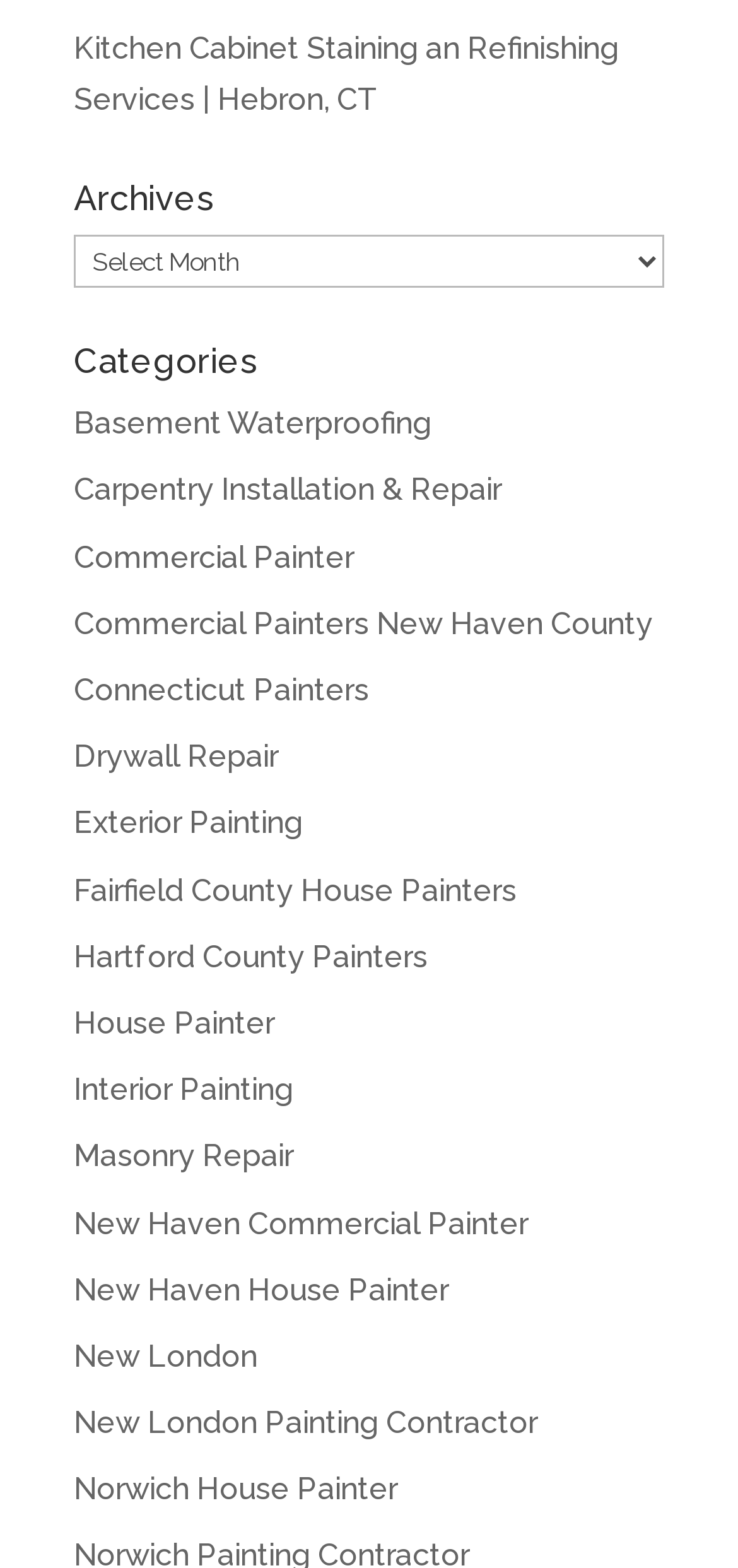What is the main topic of the webpage?
Based on the screenshot, respond with a single word or phrase.

Painting services